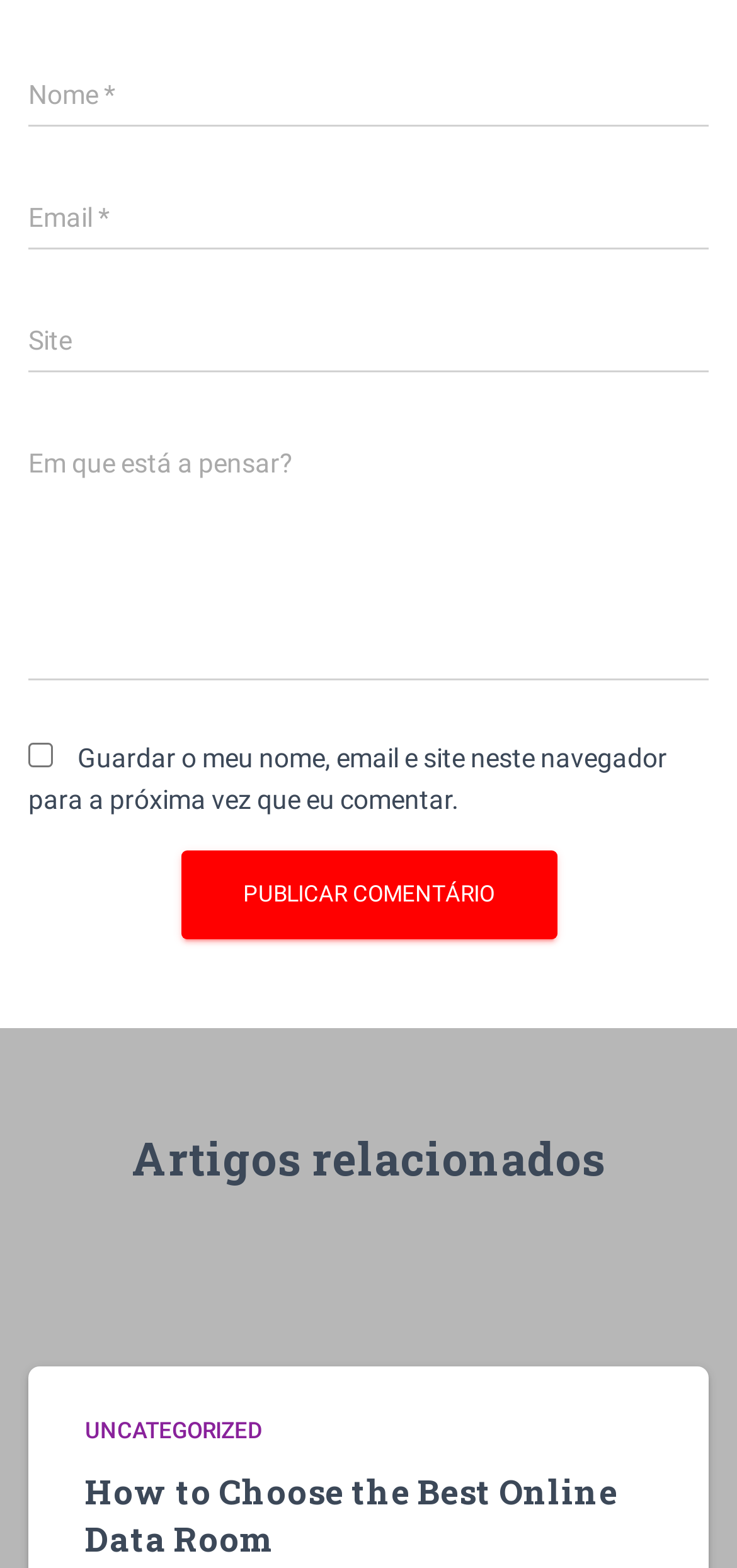What is the topic of the article?
Using the visual information, reply with a single word or short phrase.

Uncategorized